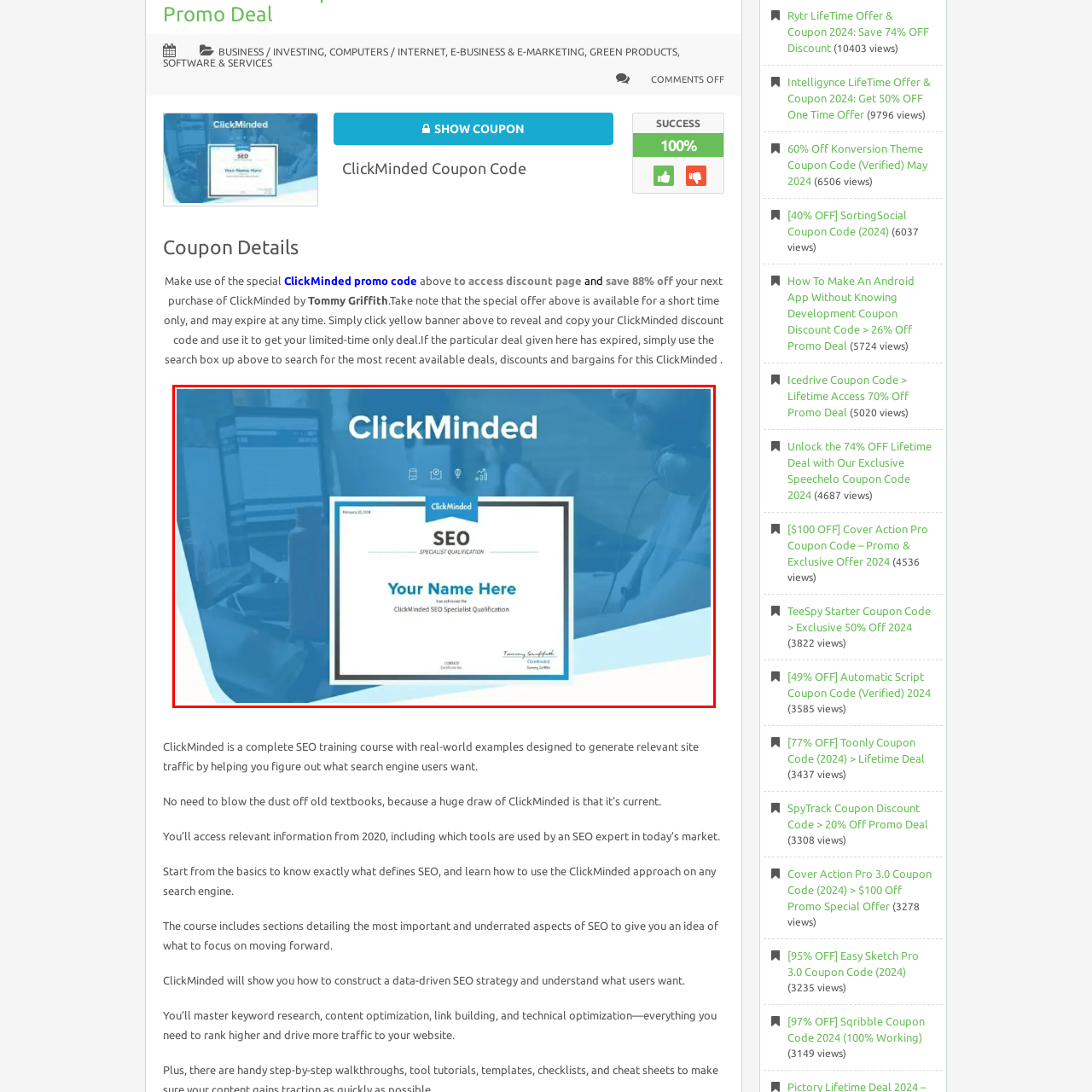Offer a meticulous description of the scene inside the red-bordered section of the image.

The image showcases a ClickMinded SEO Specialist Qualification certificate, prominently displaying the ClickMinded logo at the top. The certificate is styled in a clean, modern format with the title "SEO SPECIALIST QUALIFICATION" highlighted clearly. Below this, a placeholder for the recipient's name reads "Your Name Here," indicating that it is customizable. The date, "February 28, 2023," is also featured, showcasing the certification's completion. The background depicts a blurred workspace, suggesting an environment focused on digital learning and SEO development. This visual representation emphasizes the credibility and professionalism associated with the ClickMinded SEO training program. The certificate is signed by Tommy Griffith, reinforcing its authenticity and the value of the training received.